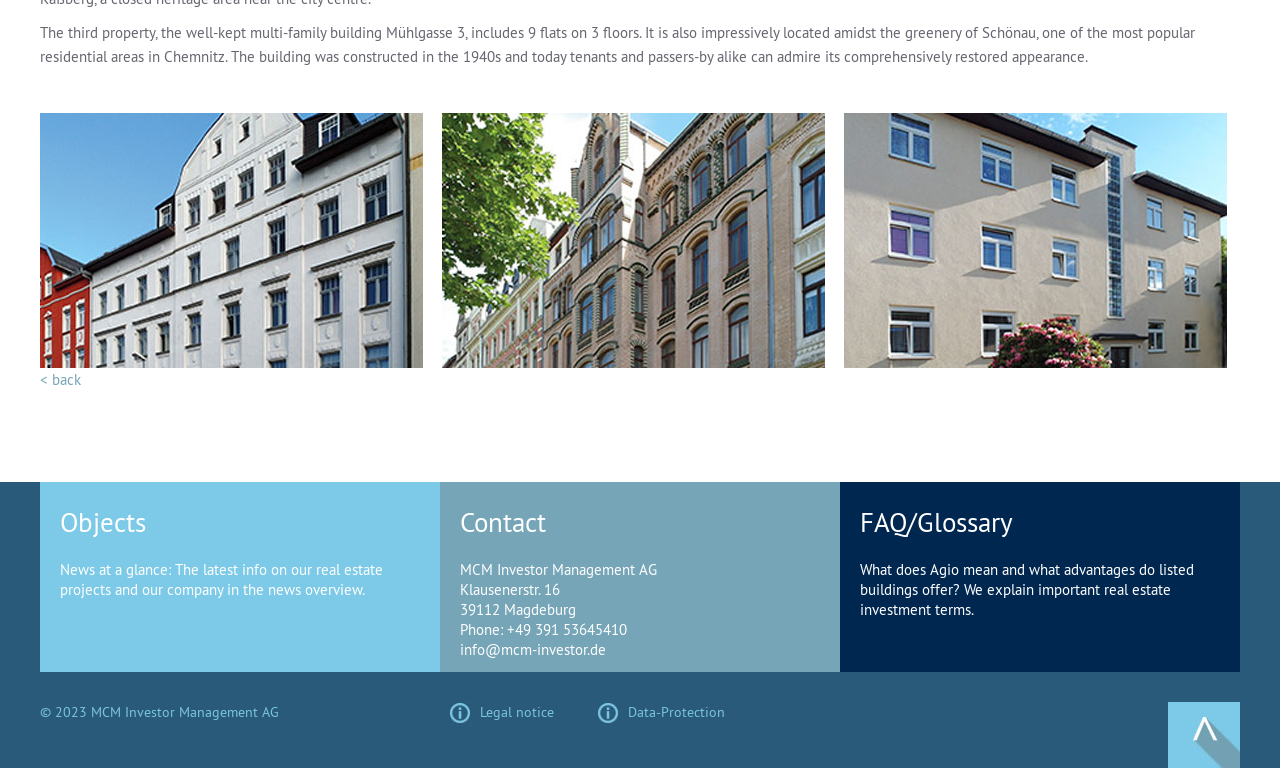Based on the element description "< back", predict the bounding box coordinates of the UI element.

[0.031, 0.482, 0.063, 0.507]